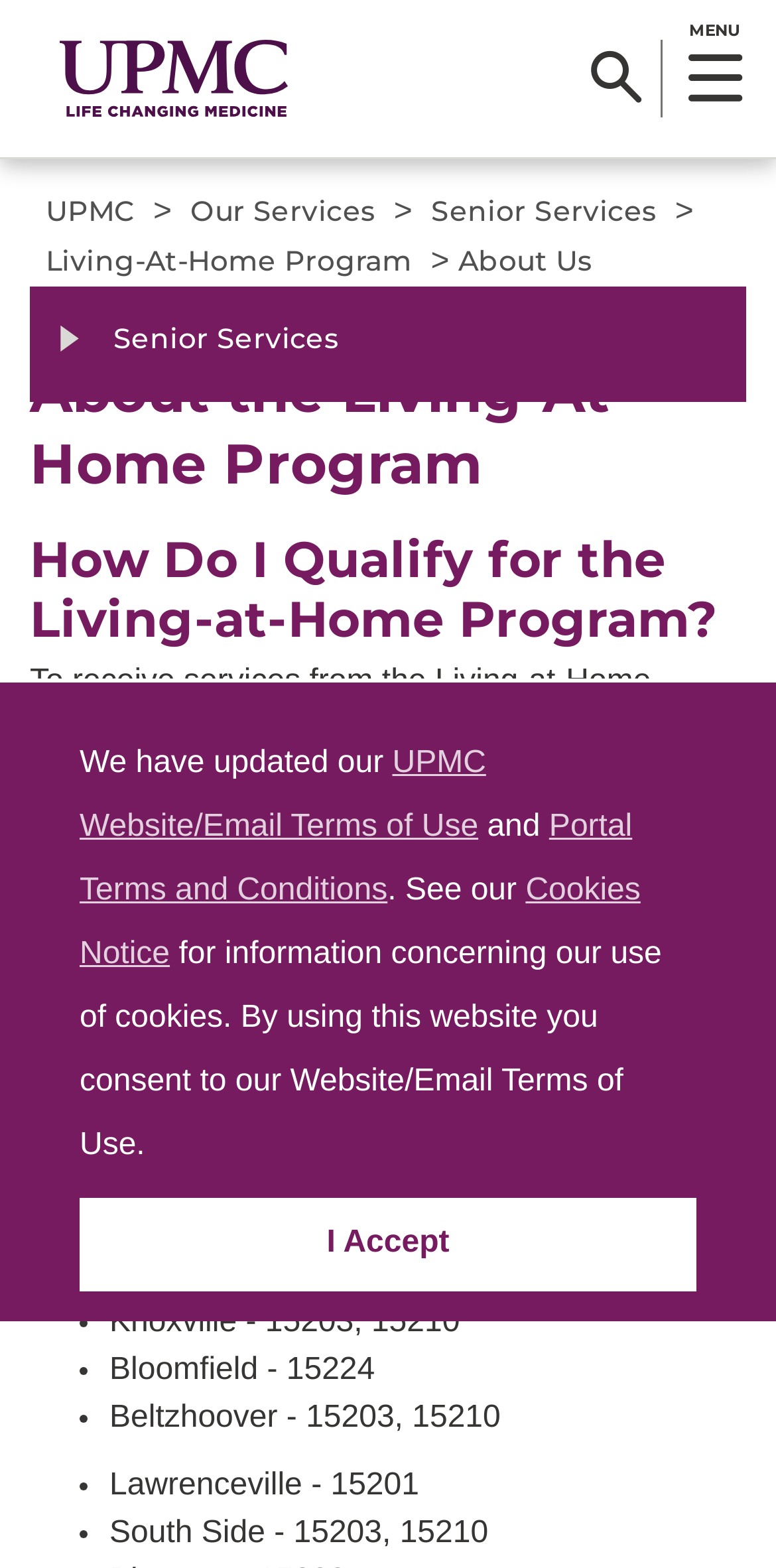Please identify the bounding box coordinates of the element's region that should be clicked to execute the following instruction: "Go to Senior Services". The bounding box coordinates must be four float numbers between 0 and 1, i.e., [left, top, right, bottom].

[0.146, 0.206, 0.436, 0.24]